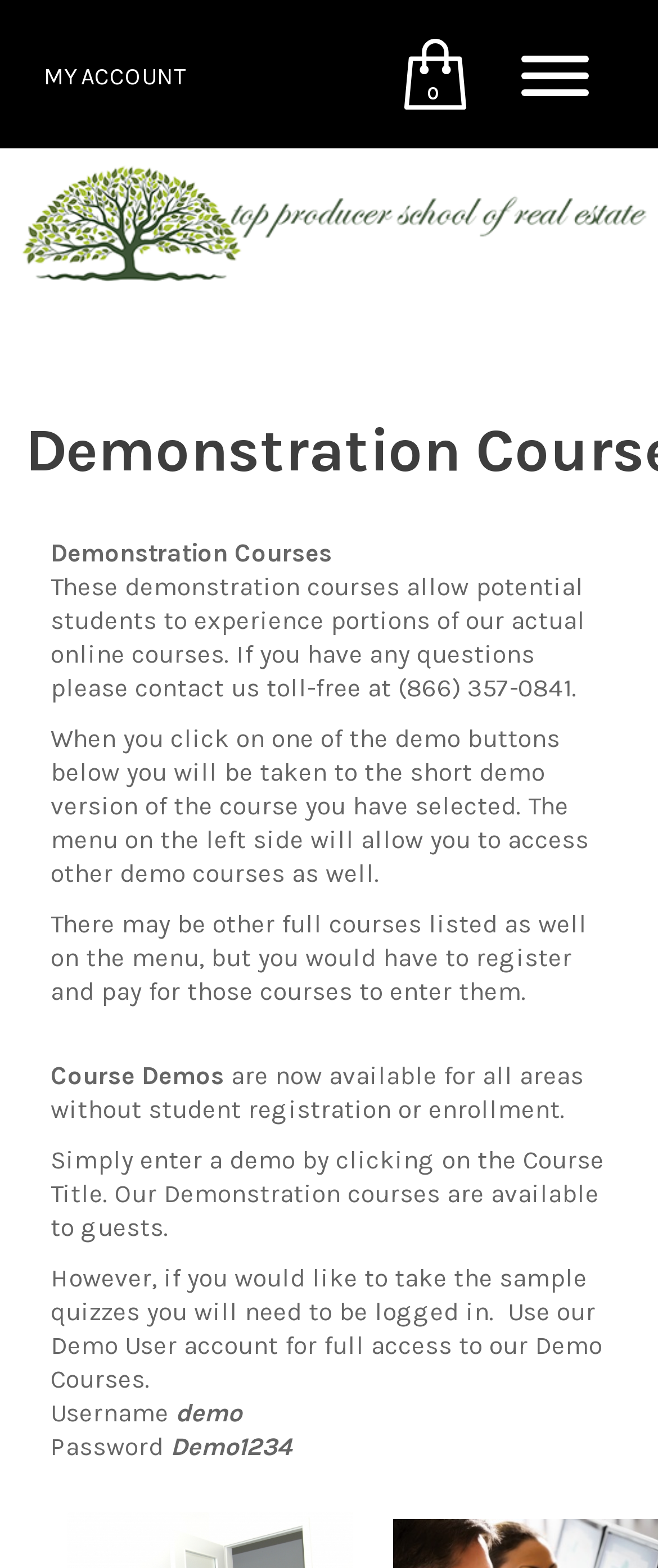Can you give a comprehensive explanation to the question given the content of the image?
What is the phone number for contact?

The webpage provides a toll-free phone number, (866) 357-0841, for potential students to contact if they have any questions.